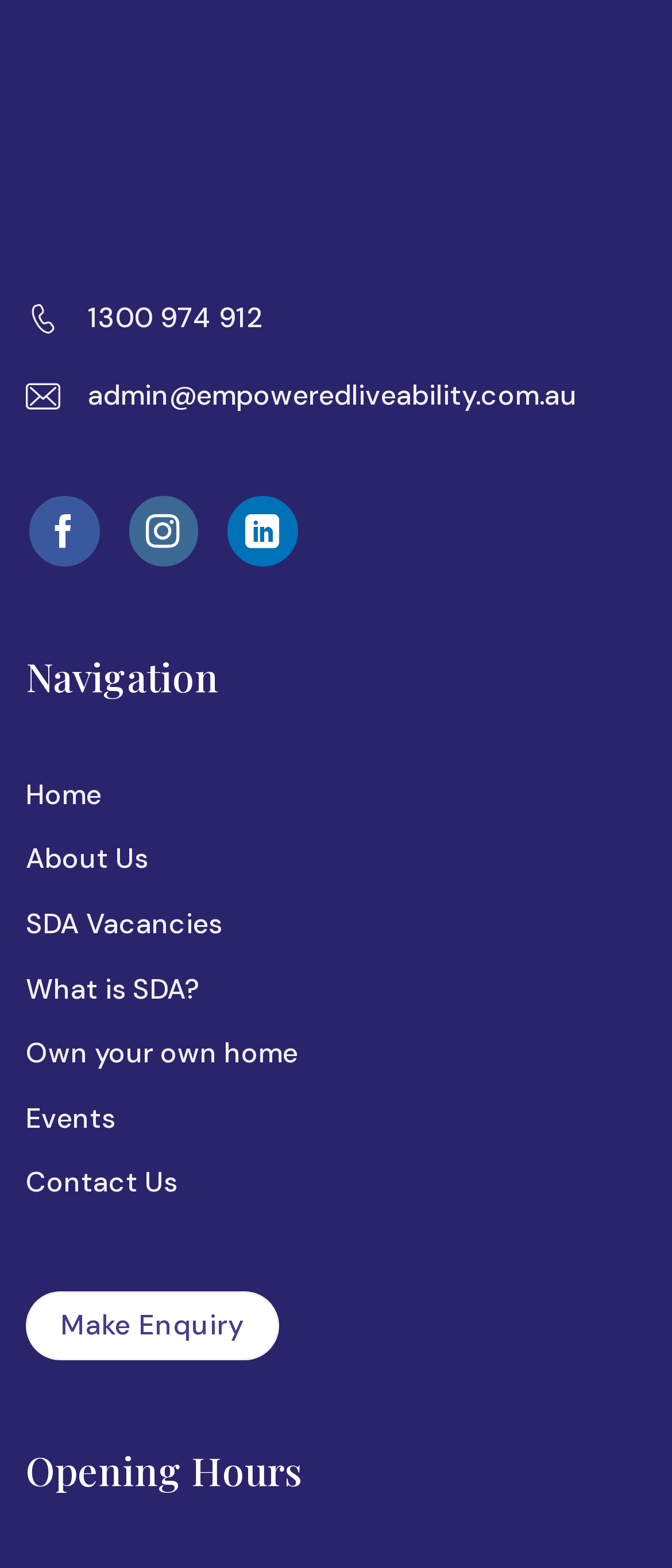Please provide the bounding box coordinates for the element that needs to be clicked to perform the instruction: "Click the logo". The coordinates must consist of four float numbers between 0 and 1, formatted as [left, top, right, bottom].

[0.038, 0.103, 0.362, 0.139]